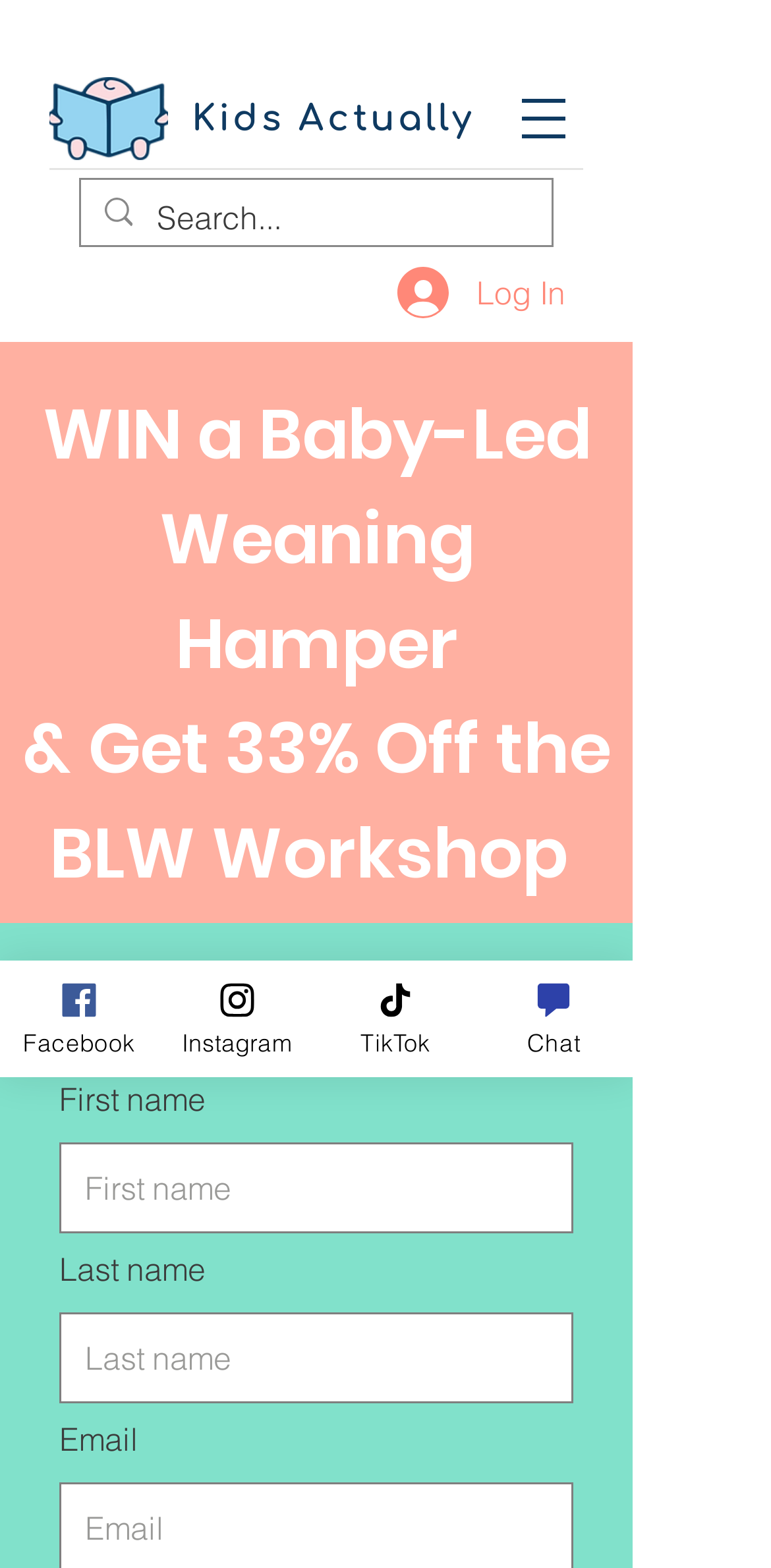Find the bounding box coordinates of the element you need to click on to perform this action: 'Chat with us'. The coordinates should be represented by four float values between 0 and 1, in the format [left, top, right, bottom].

[0.615, 0.613, 0.821, 0.687]